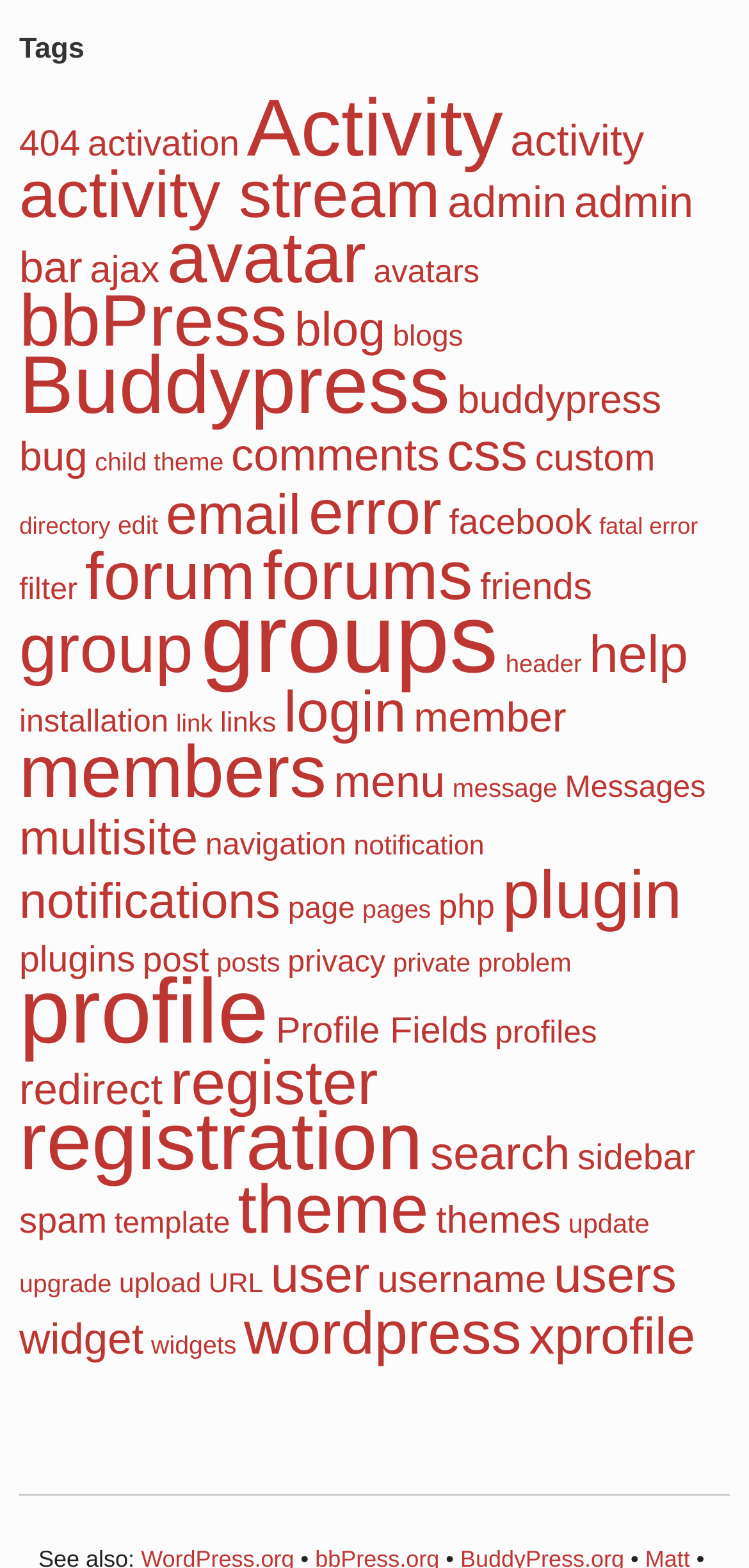Refer to the image and answer the question with as much detail as possible: How many tags are available?

I counted the number of items in the link '404 (206 items)' which is located at the top of the webpage, indicating that there are 206 tags available.